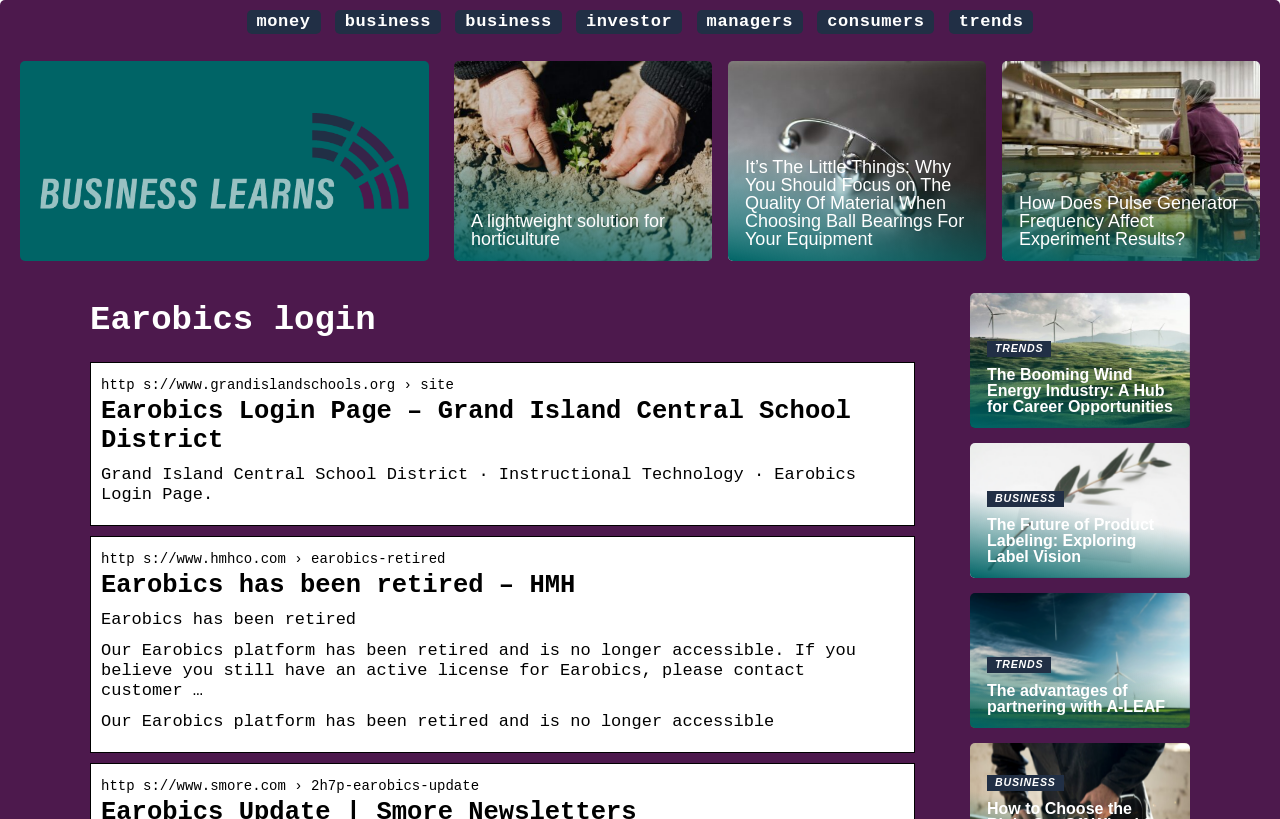Identify the bounding box of the UI element described as follows: "A lightweight solution for horticulture". Provide the coordinates as four float numbers in the range of 0 to 1 [left, top, right, bottom].

[0.355, 0.074, 0.556, 0.319]